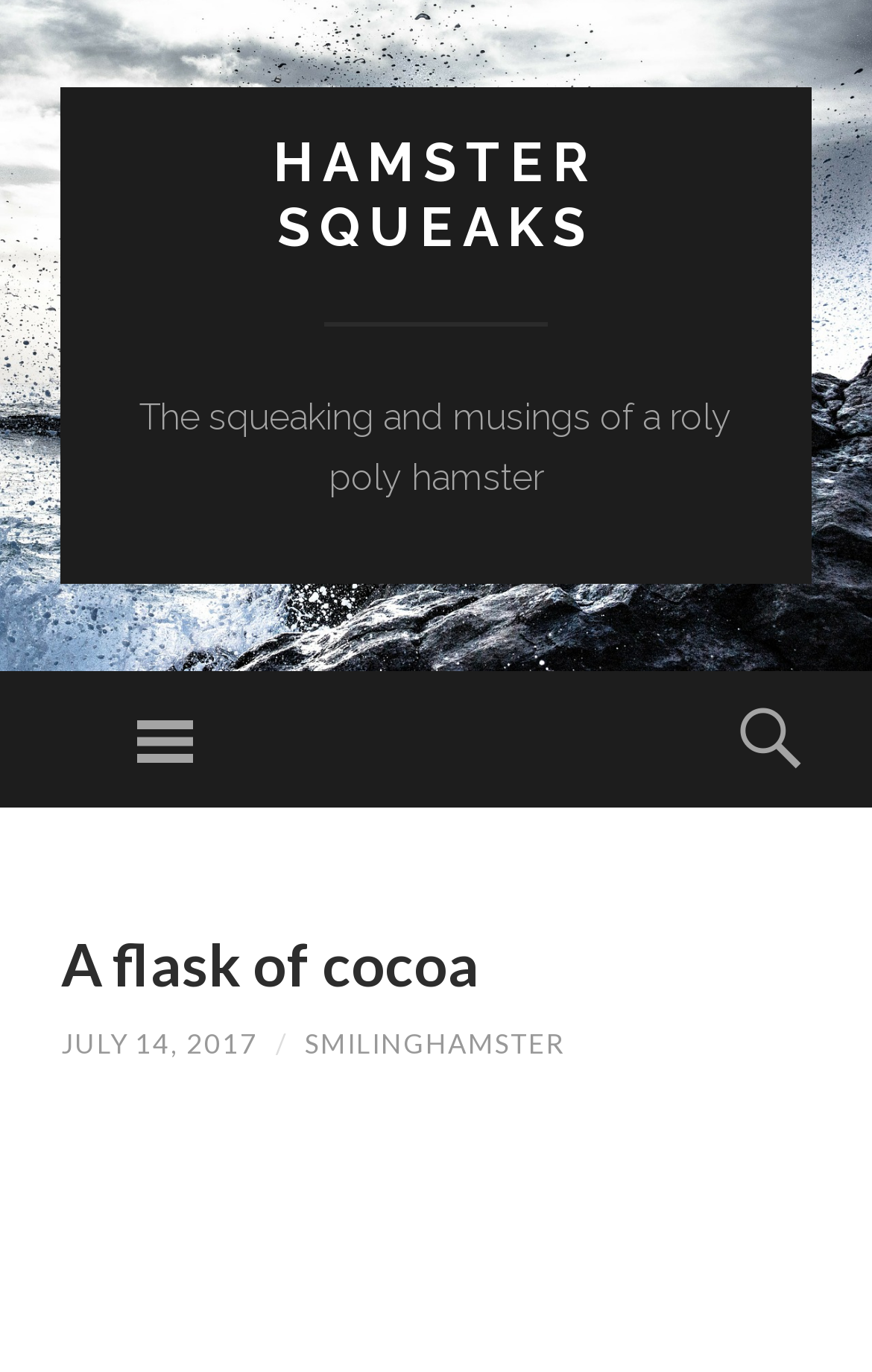Is there a menu on the webpage?
Ensure your answer is thorough and detailed.

I found a heading element with the text ' Menu', which suggests that there is a menu on the webpage.